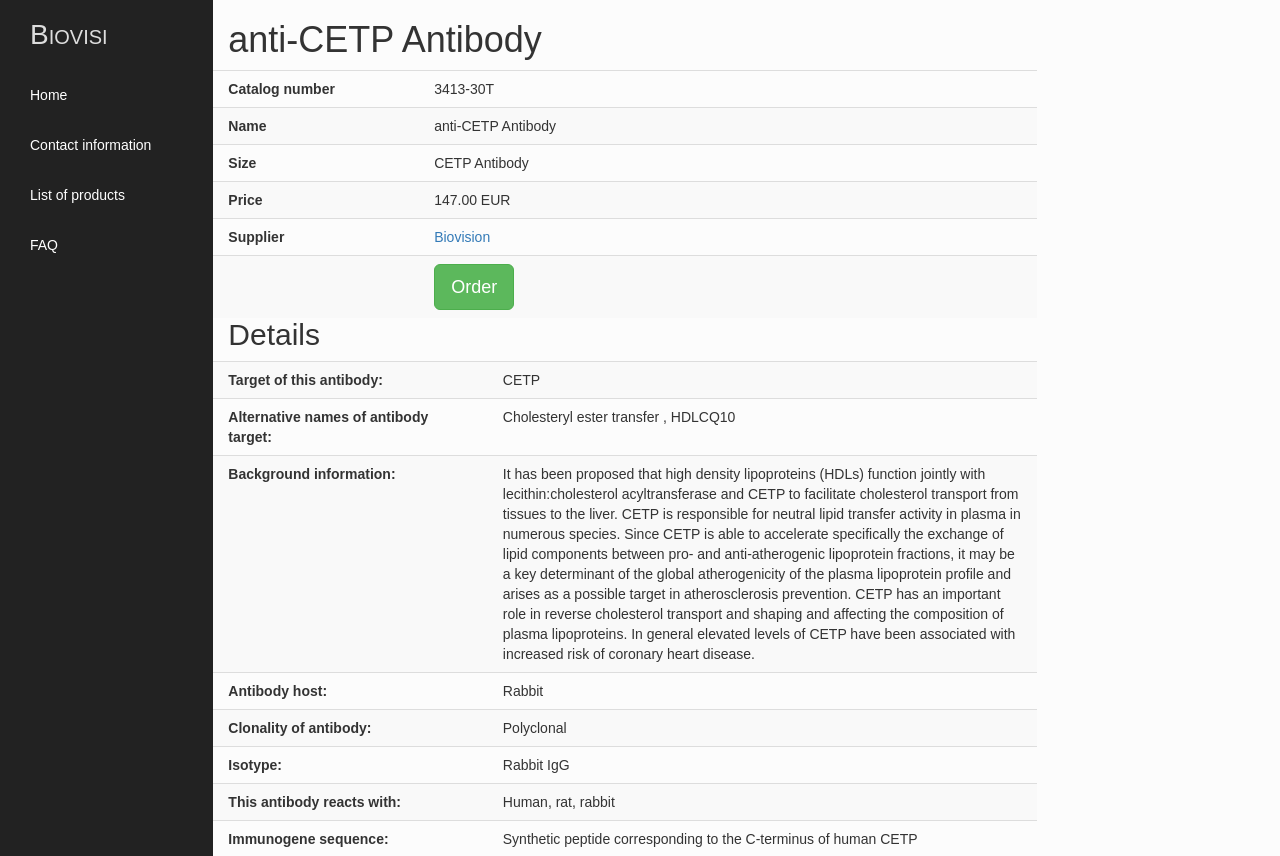Using the webpage screenshot and the element description List of products, determine the bounding box coordinates. Specify the coordinates in the format (top-left x, top-left y, bottom-right x, bottom-right y) with values ranging from 0 to 1.

[0.012, 0.199, 0.155, 0.257]